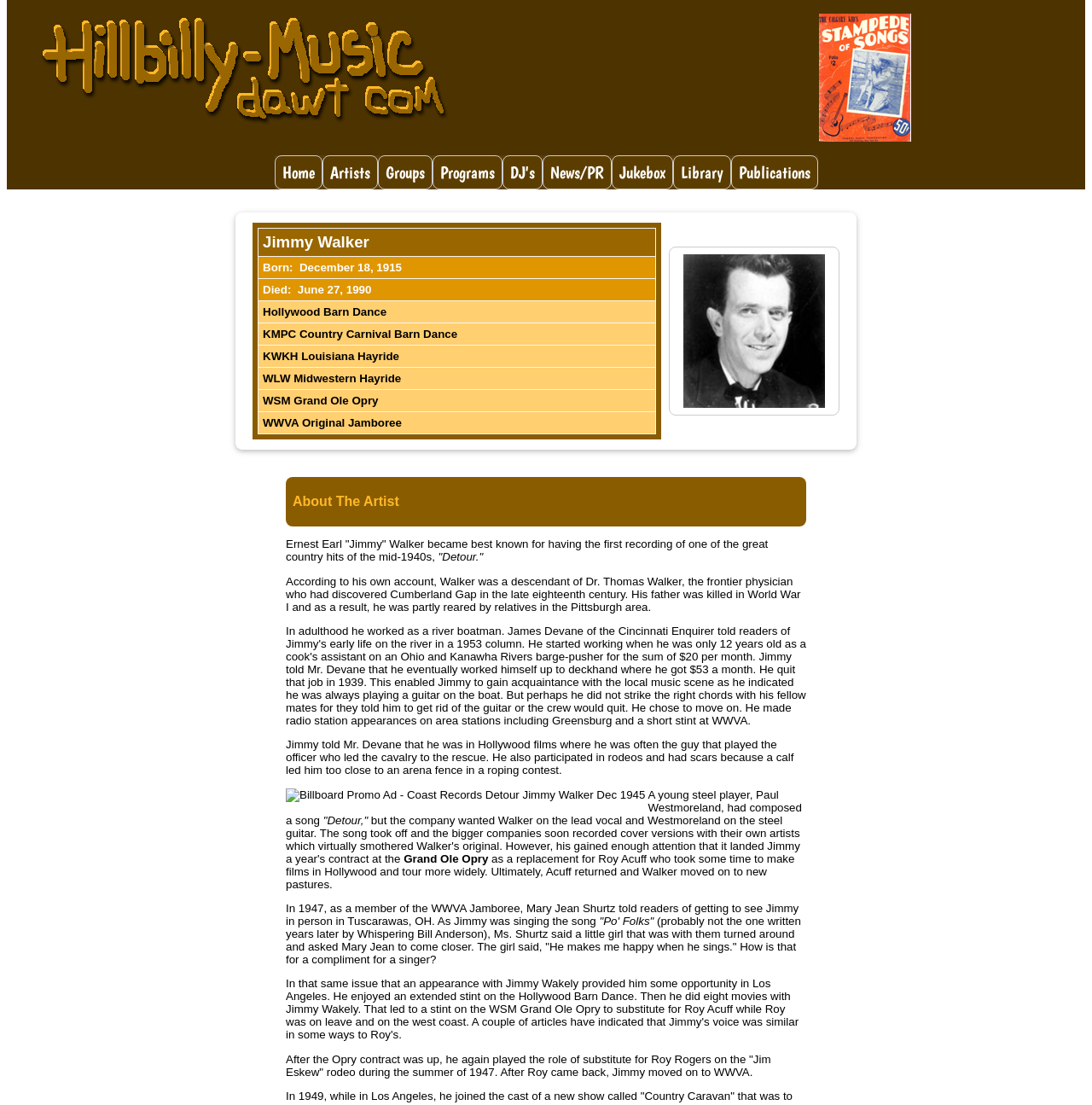What is the name of the record label mentioned on the webpage?
Look at the image and respond with a one-word or short-phrase answer.

Coast Records